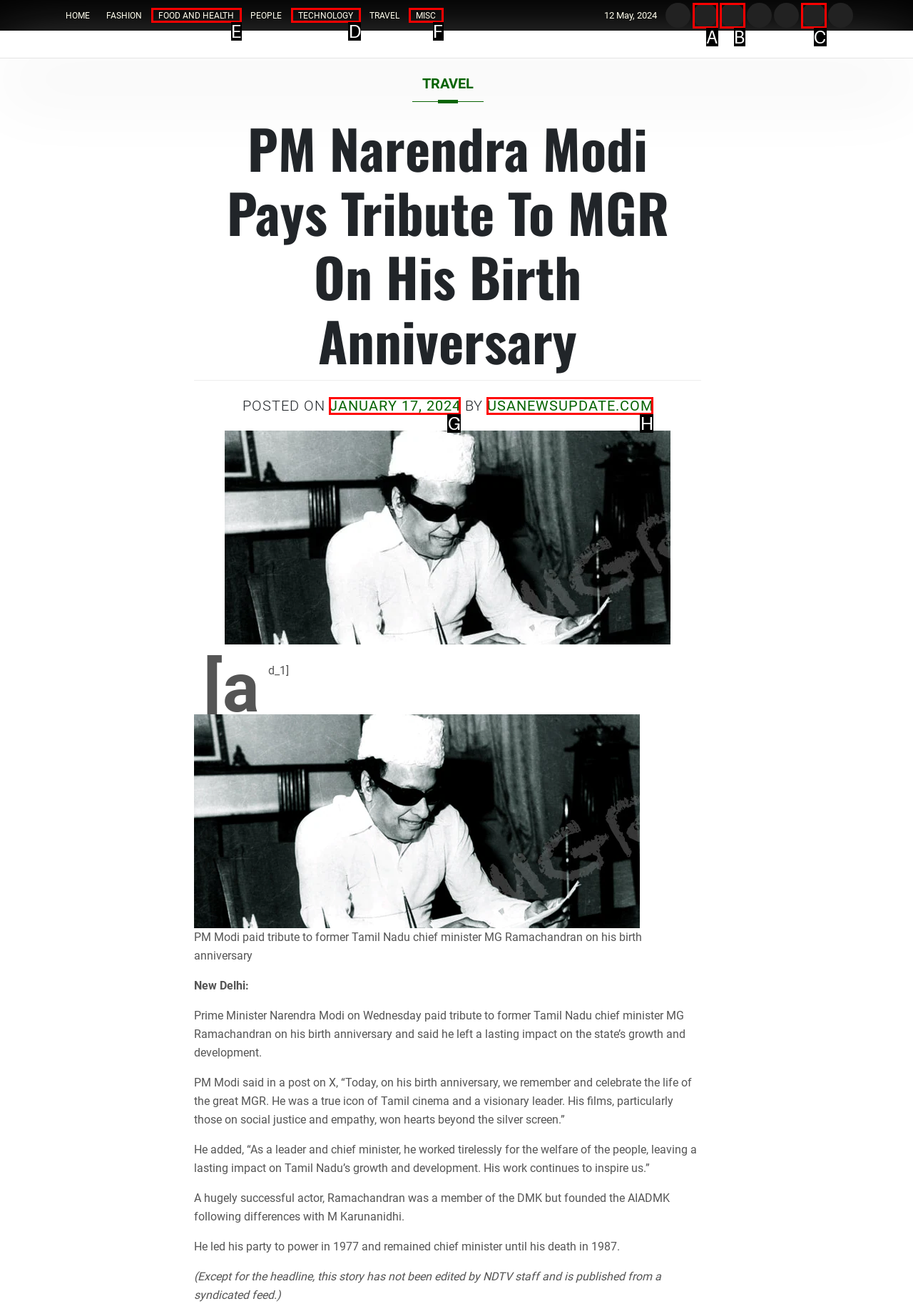Determine the letter of the UI element I should click on to complete the task: Click on TECHNOLOGY from the provided choices in the screenshot.

D